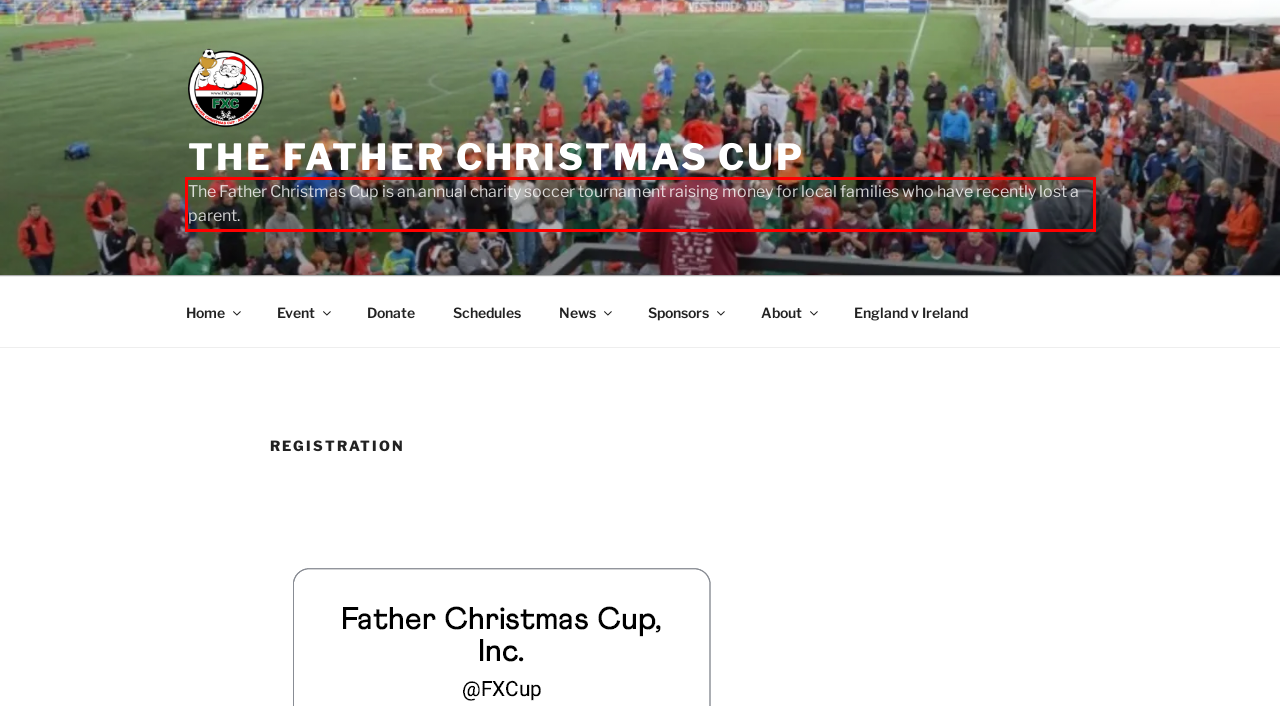You are given a screenshot showing a webpage with a red bounding box. Perform OCR to capture the text within the red bounding box.

The Father Christmas Cup is an annual charity soccer tournament raising money for local families who have recently lost a parent.